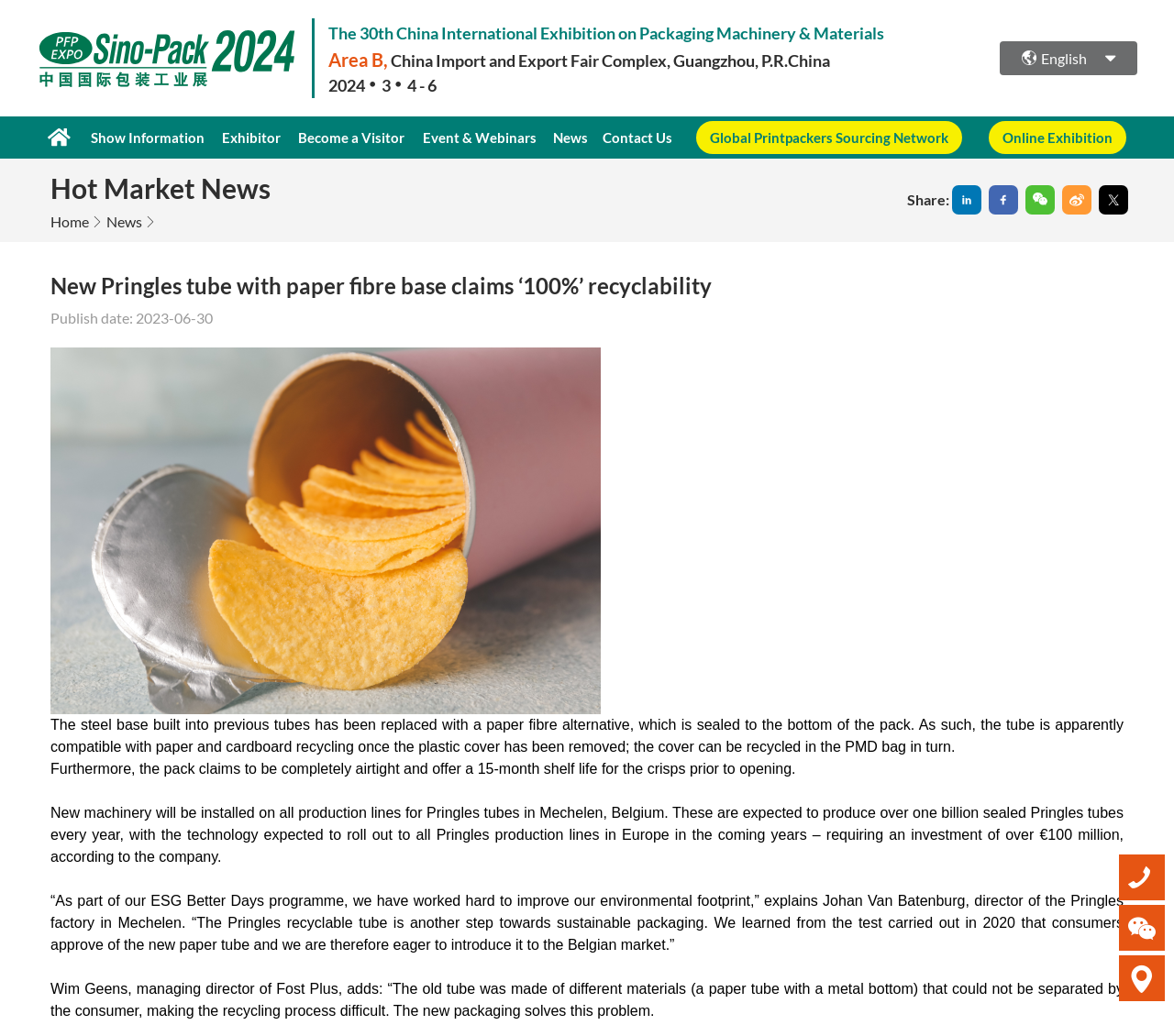What is the date of the exhibition?
Provide an in-depth and detailed answer to the question.

I found the answer by looking at the StaticText elements with the text '2024', '3', and '4 - 6' which are located next to each other.